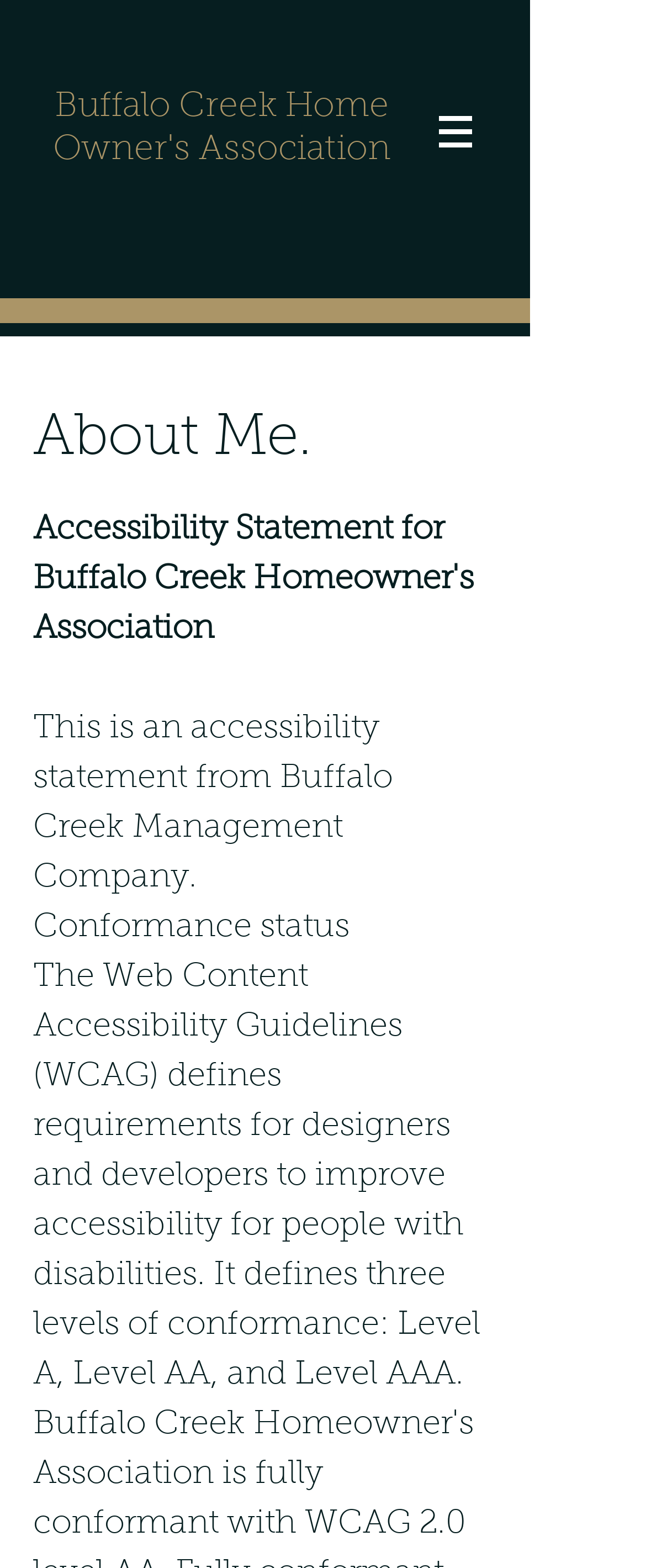What is the name of the homeowner's association?
Answer the question in as much detail as possible.

The name of the homeowner's association can be found in the heading element at the top of the page, which reads 'Buffalo Creek Home Owner's Association'.